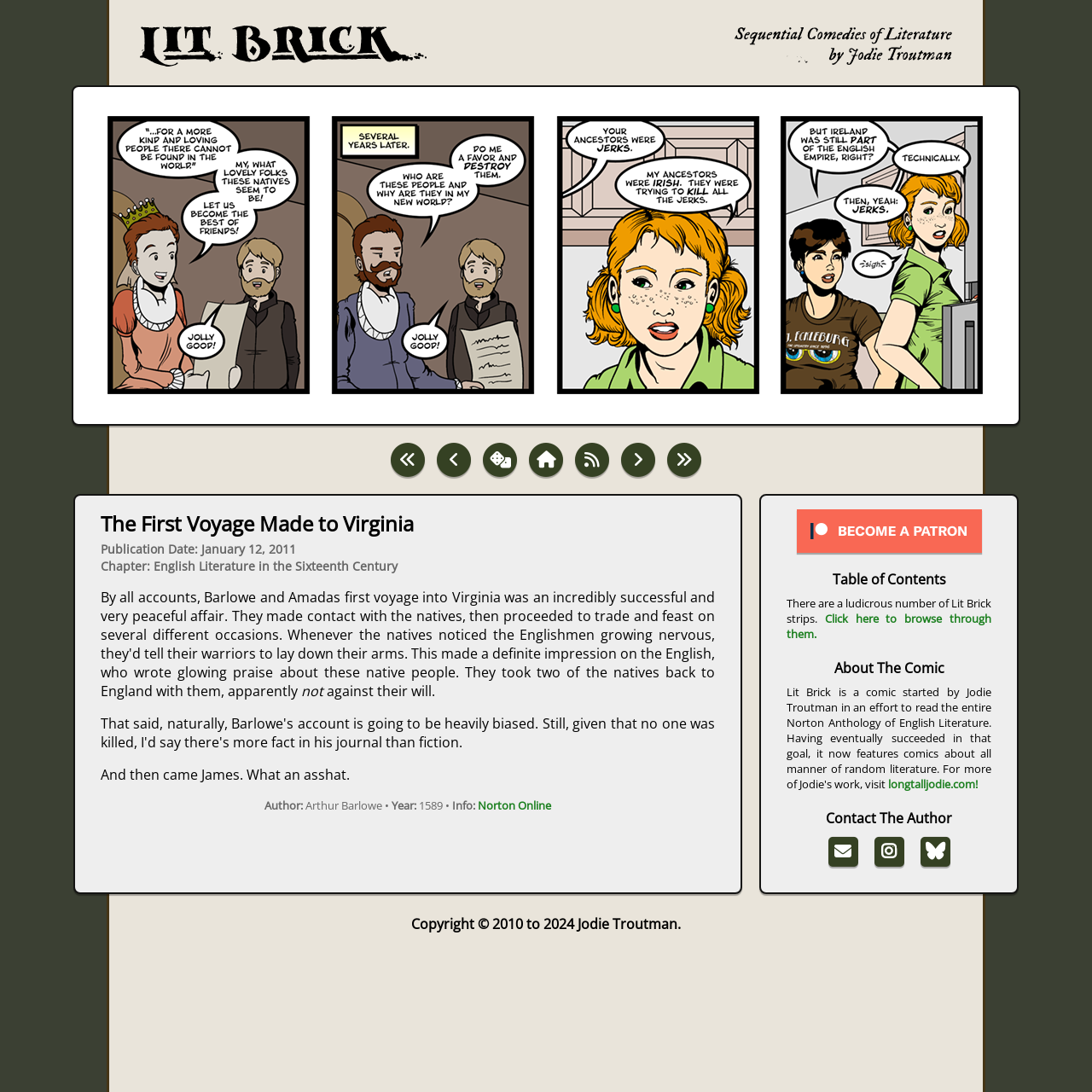Could you find the bounding box coordinates of the clickable area to complete this instruction: "explore Adrian Sangeorzan's published novels"?

None